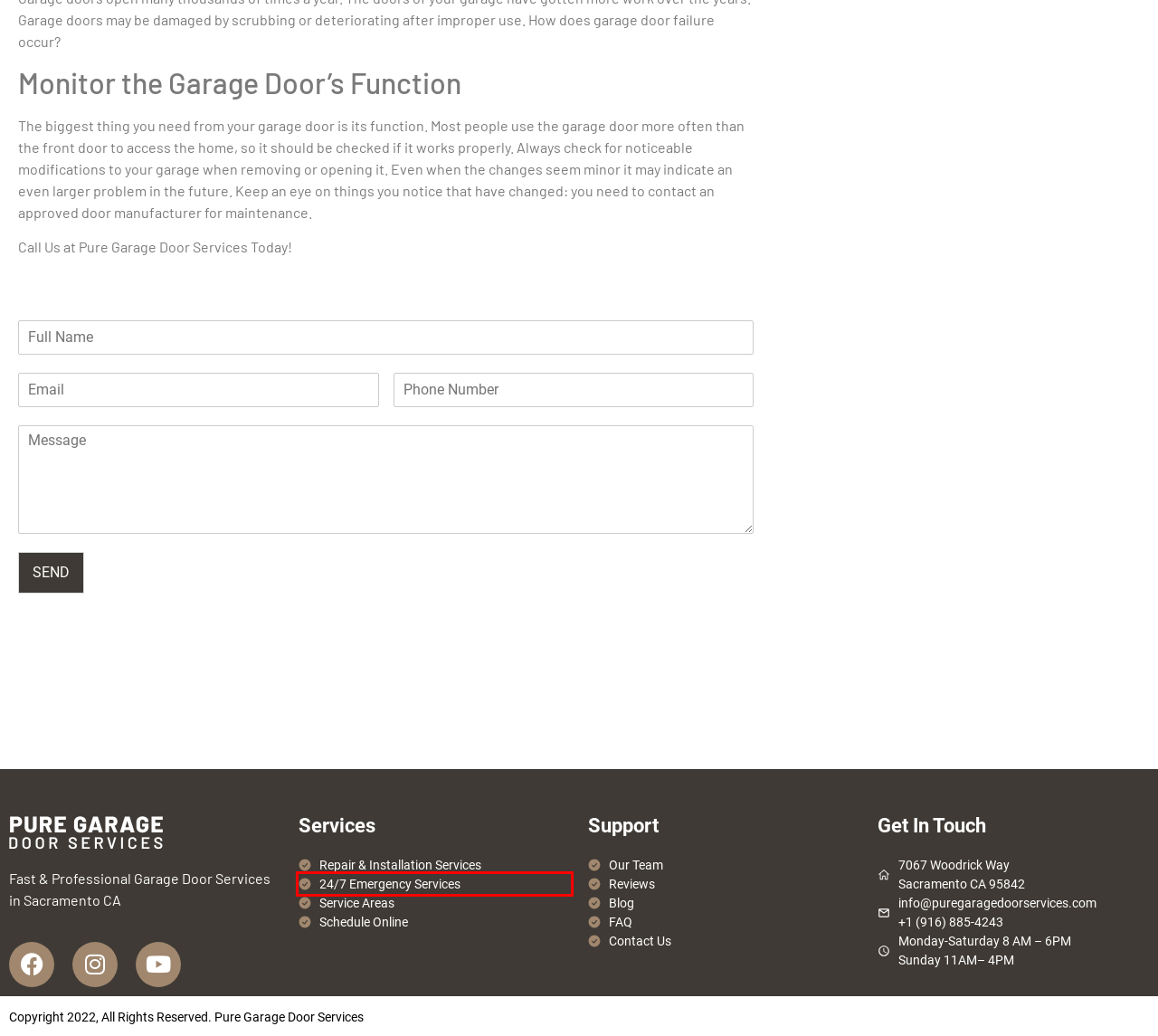Assess the screenshot of a webpage with a red bounding box and determine which webpage description most accurately matches the new page after clicking the element within the red box. Here are the options:
A. January 20, 2023 - Pure Garage
B. FAQ - Pure Garage
C. Alex Leon, Author at Pure Garage
D. Reviews - Pure Garage
E. Service Areas - Pure Garage
F. Declutter the Garage and Take Back Your Space - Pure Garage
G. 24/7 Emergency Garage Door Service Sacramento - Pure Garage
H. Contact Us - Pure Garage

G